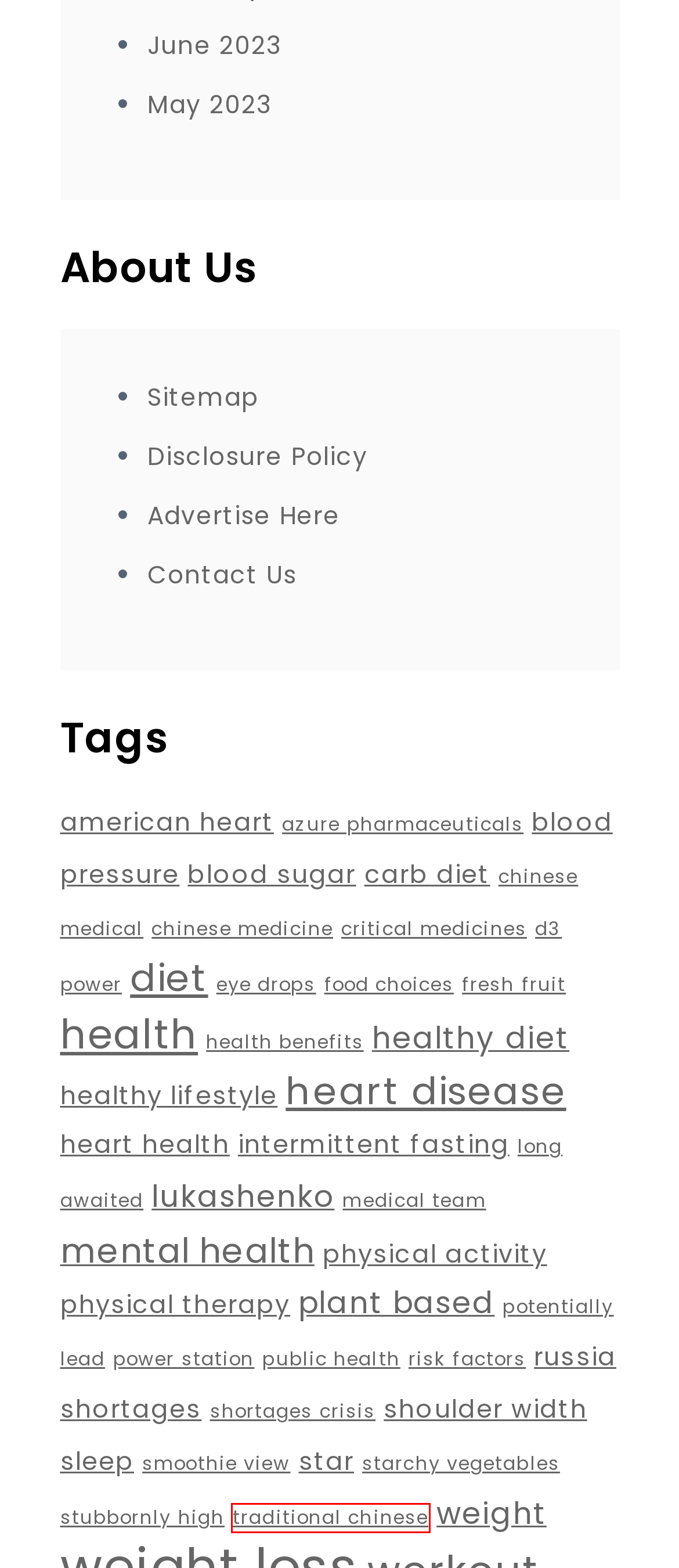You are given a screenshot of a webpage within which there is a red rectangle bounding box. Please choose the best webpage description that matches the new webpage after clicking the selected element in the bounding box. Here are the options:
A. weight Archives - Health and Fitness
B. physical activity Archives - Health and Fitness
C. lukashenko Archives - Health and Fitness
D. chinese medical Archives - Health and Fitness
E. shortages Archives - Health and Fitness
F. traditional chinese Archives - Health and Fitness
G. blood sugar Archives - Health and Fitness
H. heart health Archives - Health and Fitness

F